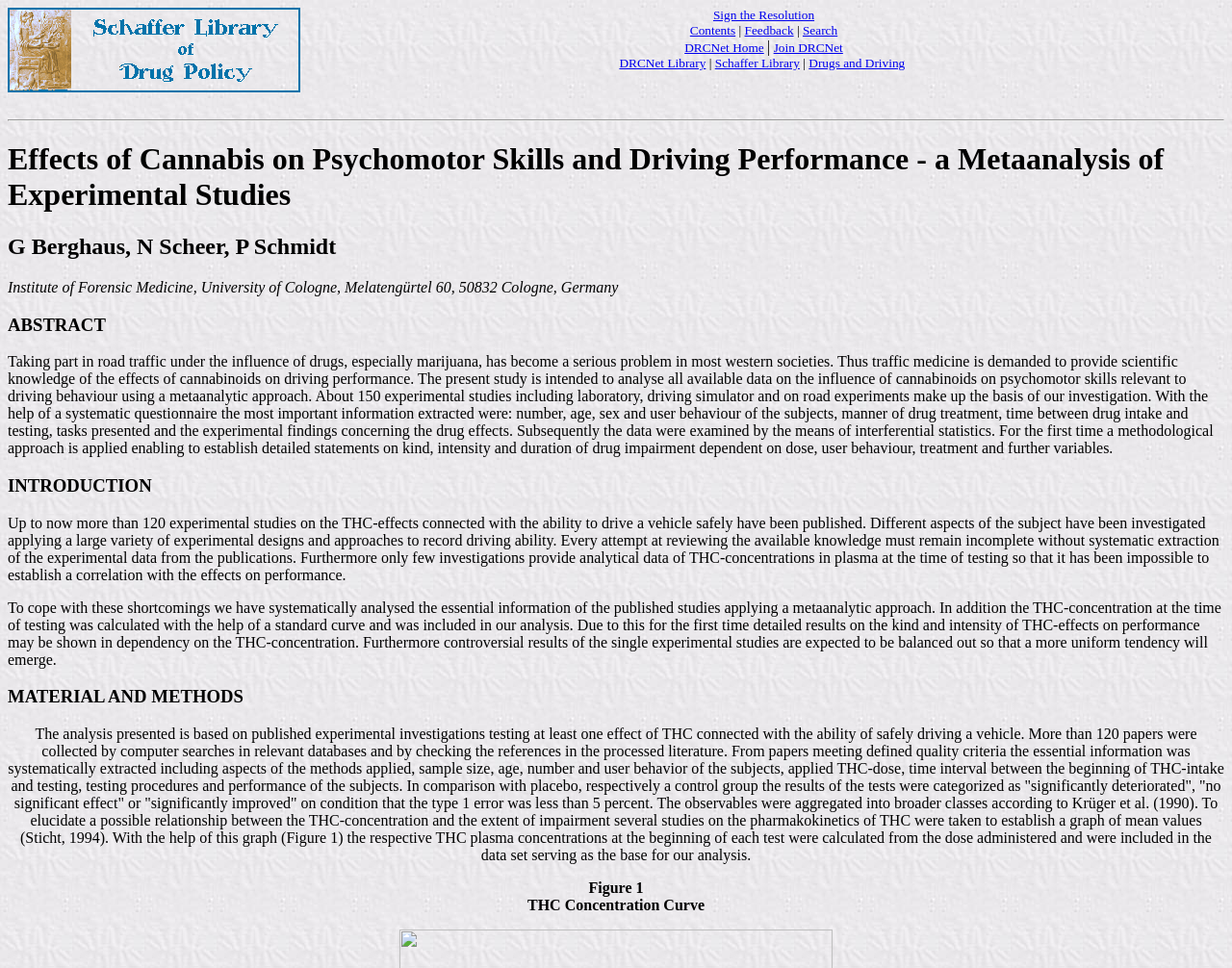Identify the bounding box of the HTML element described as: "Join DRCNet".

[0.628, 0.042, 0.684, 0.057]